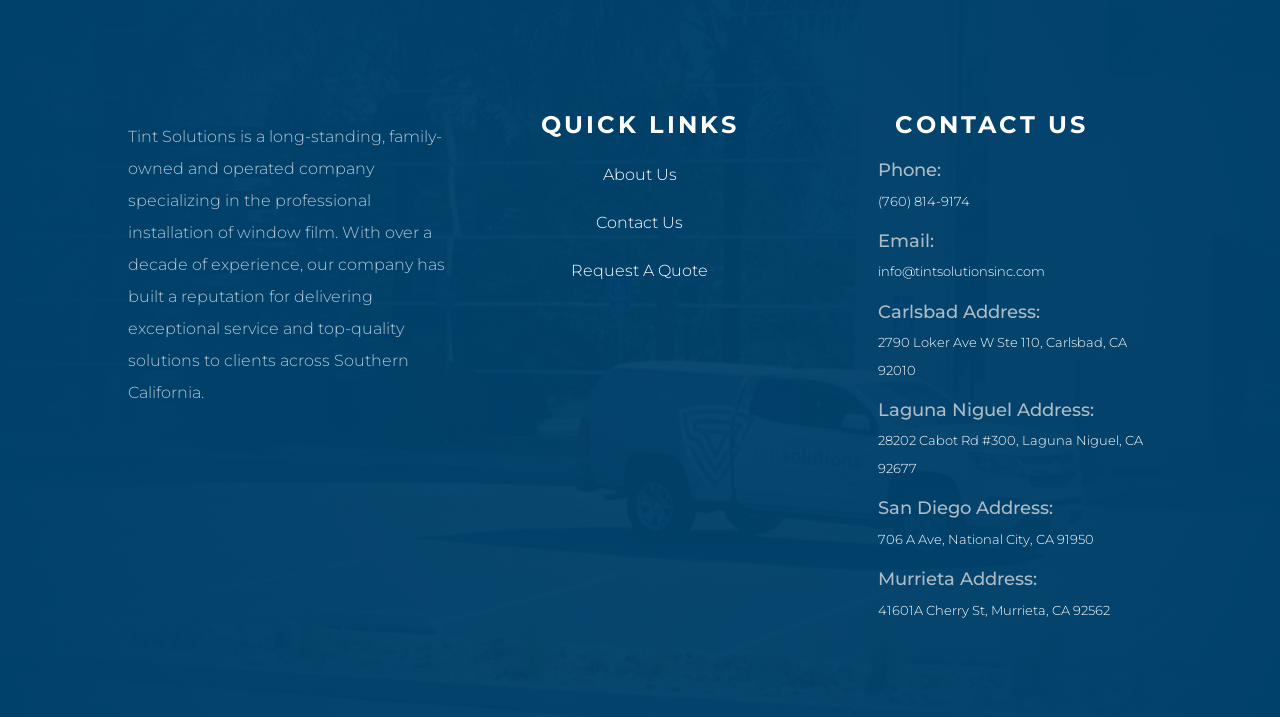Provide your answer in a single word or phrase: 
What type of company is Tint Solutions?

Window film installation company